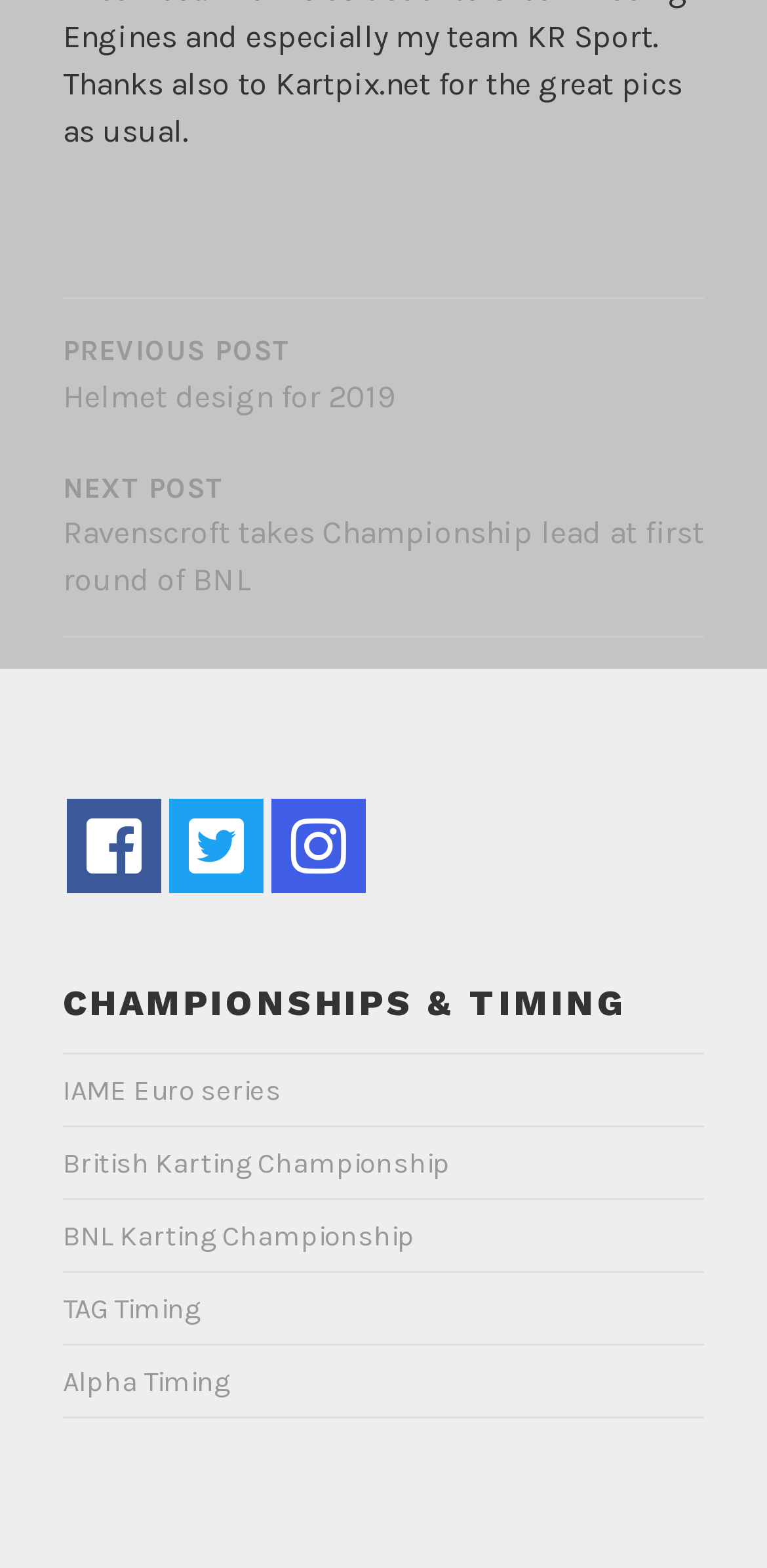How many social media links are there?
Look at the image and respond with a single word or a short phrase.

3